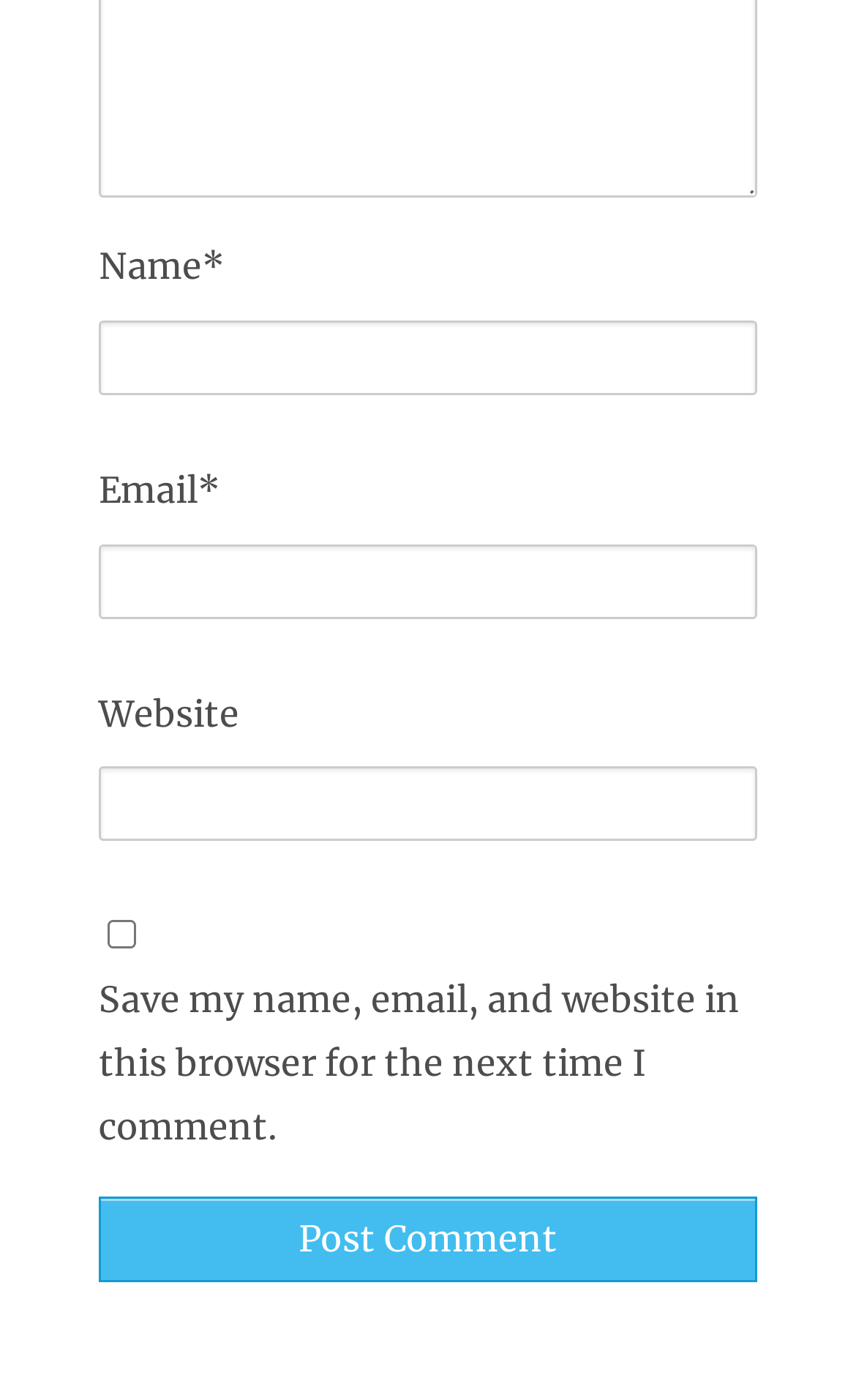Based on the element description parent_node: Name* name="author", identify the bounding box coordinates for the UI element. The coordinates should be in the format (top-left x, top-left y, bottom-right x, bottom-right y) and within the 0 to 1 range.

[0.115, 0.227, 0.885, 0.28]